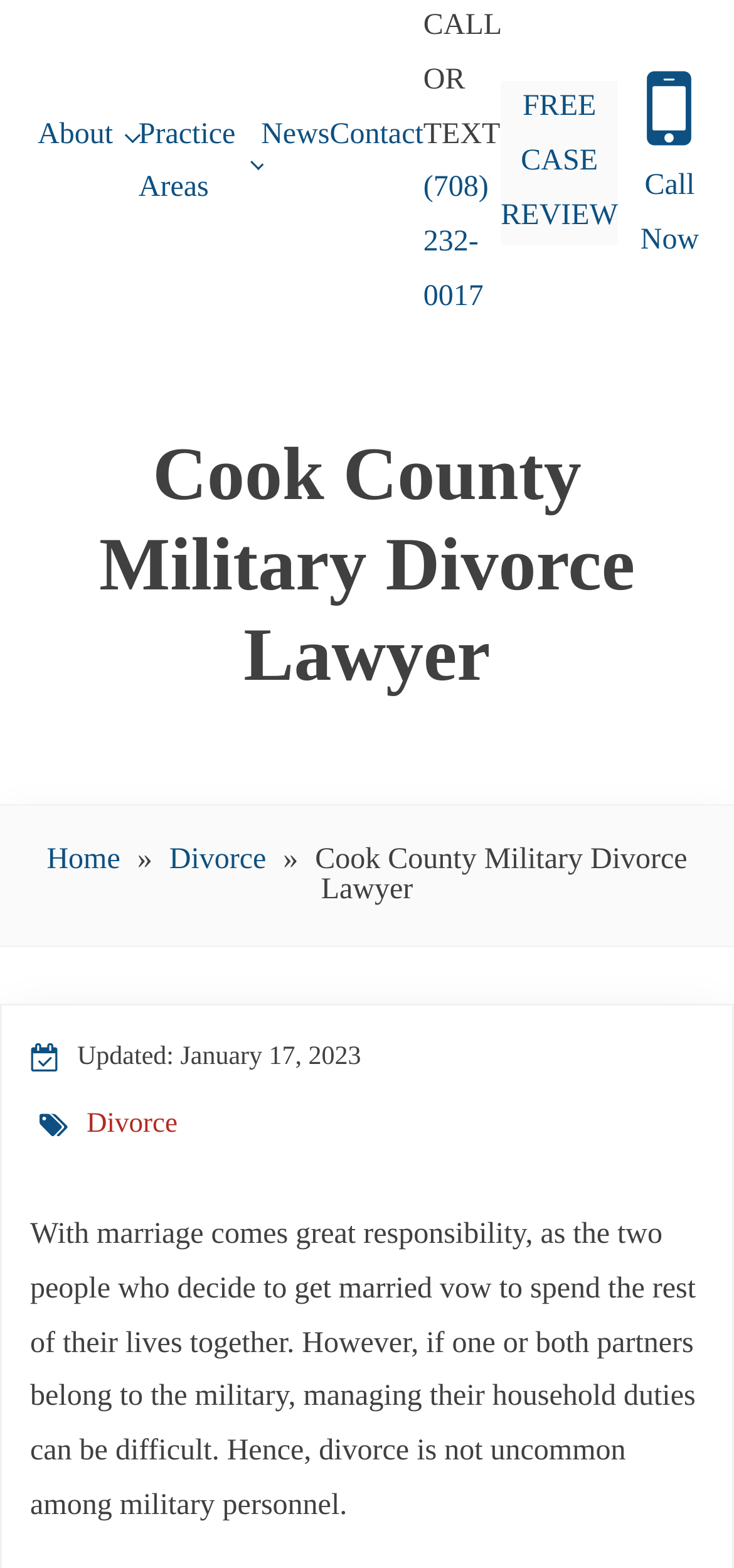What is the practice area of the law firm?
Answer the question with a single word or phrase, referring to the image.

Divorce